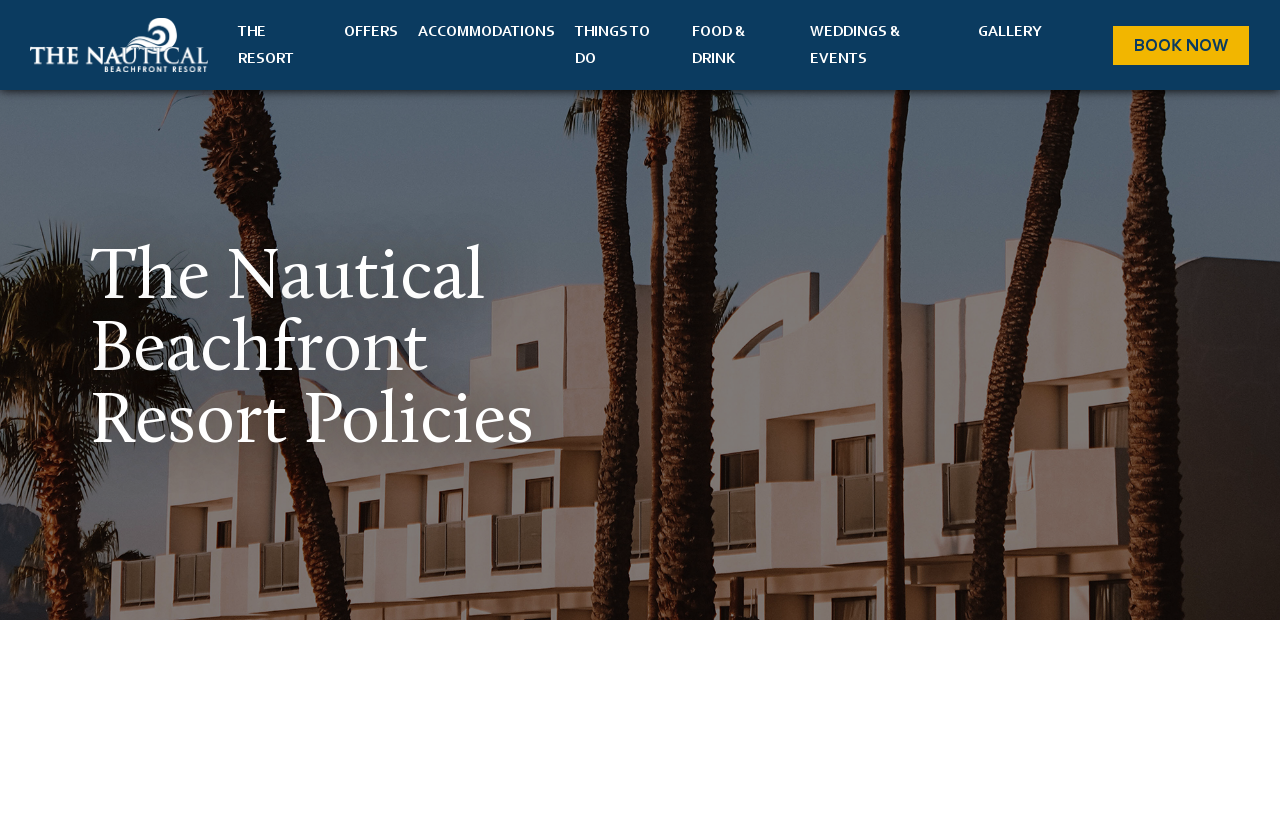Give a complete and precise description of the webpage's appearance.

The webpage is about the policies of The Nautical Beachfront Resort, a hotel located in Lake Havasu City, Arizona. At the top left corner, there is a logo of the resort, which is an image linked to the resort's homepage. 

Below the logo, there is a navigation menu with seven links: 'THE RESORT', 'OFFERS', 'ACCOMMODATIONS', 'THINGS TO DO', 'FOOD & DRINK', 'WEDDINGS & EVENTS', and 'GALLERY'. These links are positioned horizontally, with 'THE RESORT' on the left and 'GALLERY' on the right.

On the right side of the navigation menu, there is a 'BOOK NOW' button. 

The main content of the webpage is headed by a title, 'The Nautical Beachfront Resort Policies', which is centered at the top of the page.